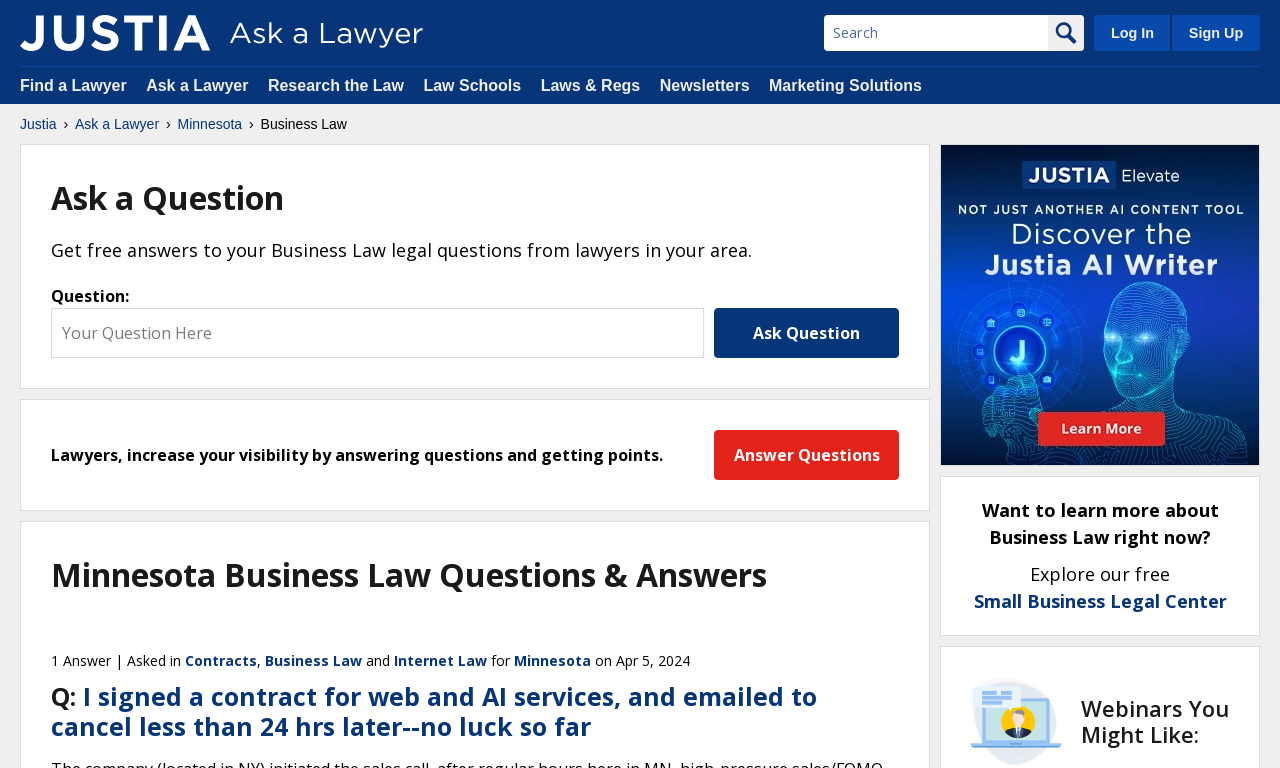What is the purpose of the 'Search' bar on this webpage?
Give a comprehensive and detailed explanation for the question.

The 'Search' bar is likely intended for users to search for specific questions or topics related to Business Law, allowing them to quickly find relevant information on the webpage.